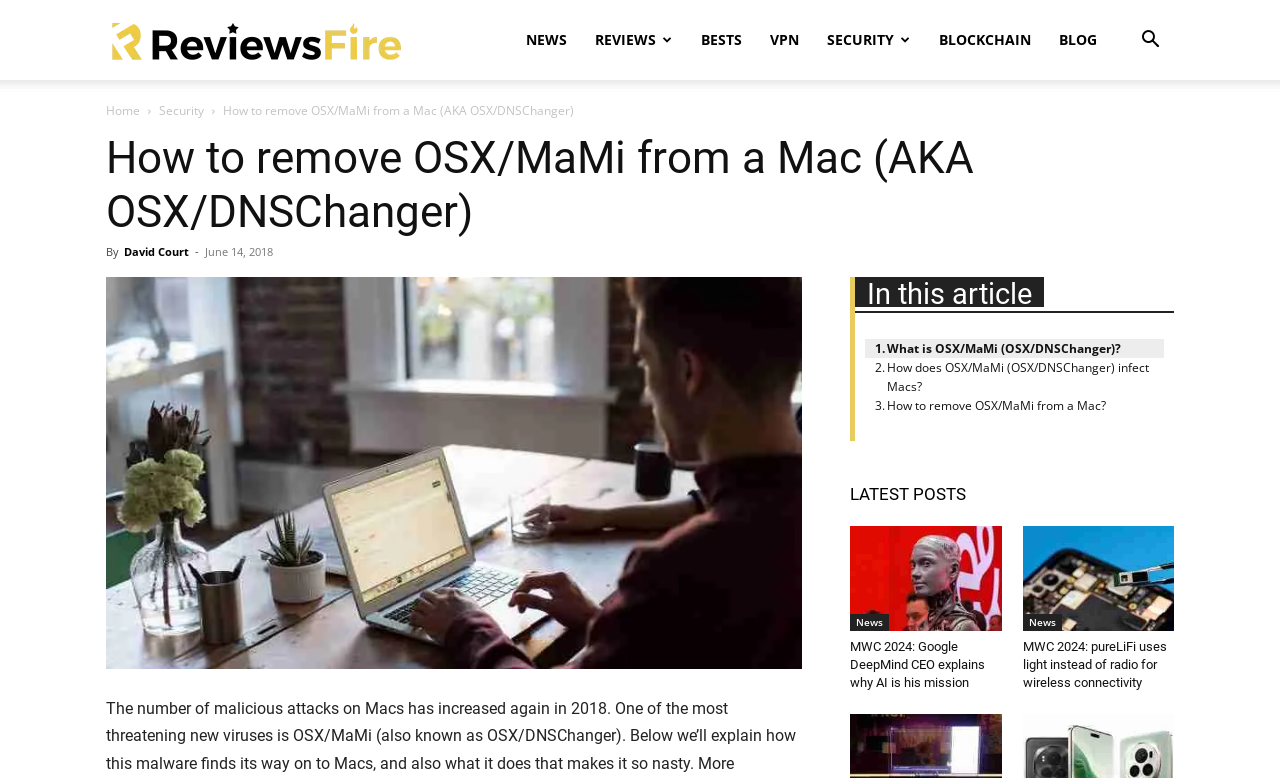Identify the bounding box coordinates for the element you need to click to achieve the following task: "View the latest post about MWC 2024 AI bot". Provide the bounding box coordinates as four float numbers between 0 and 1, in the form [left, top, right, bottom].

[0.664, 0.677, 0.782, 0.811]